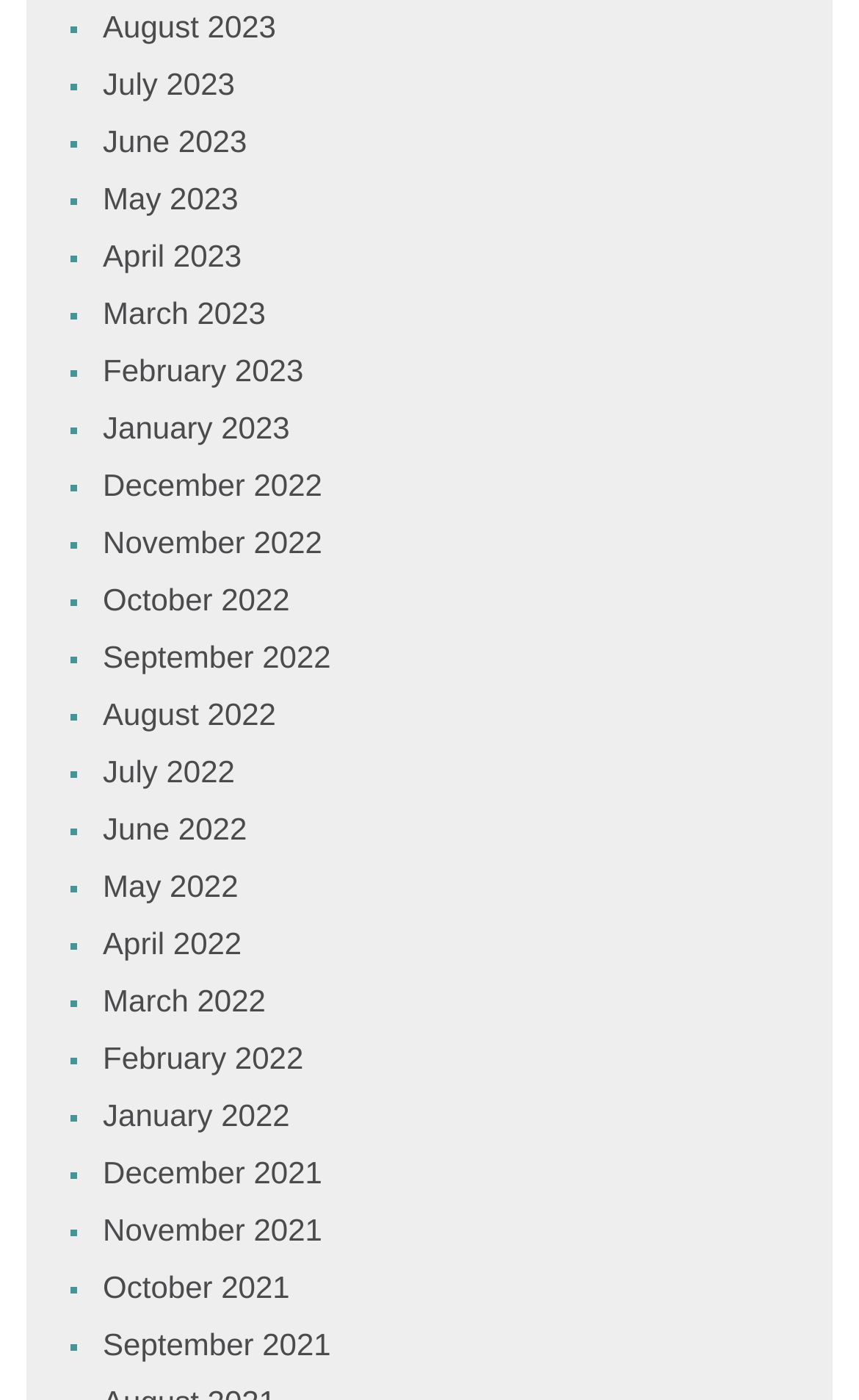Please provide a detailed answer to the question below by examining the image:
How many months are listed?

I counted the number of links with month names, starting from August 2023 and going back to September 2021, and found 24 months listed.